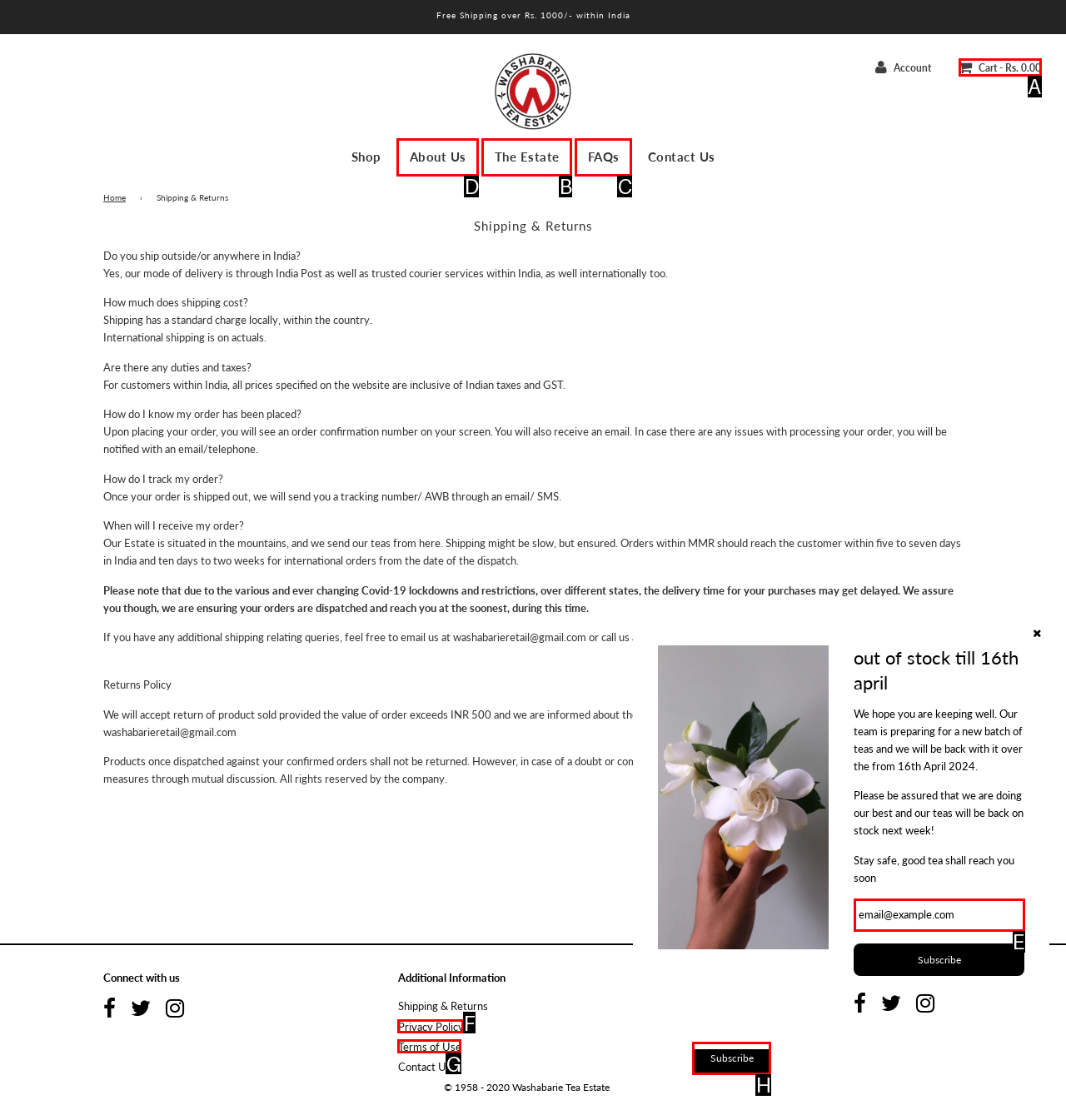Find the HTML element to click in order to complete this task: Click on the 'About Us' link
Answer with the letter of the correct option.

D